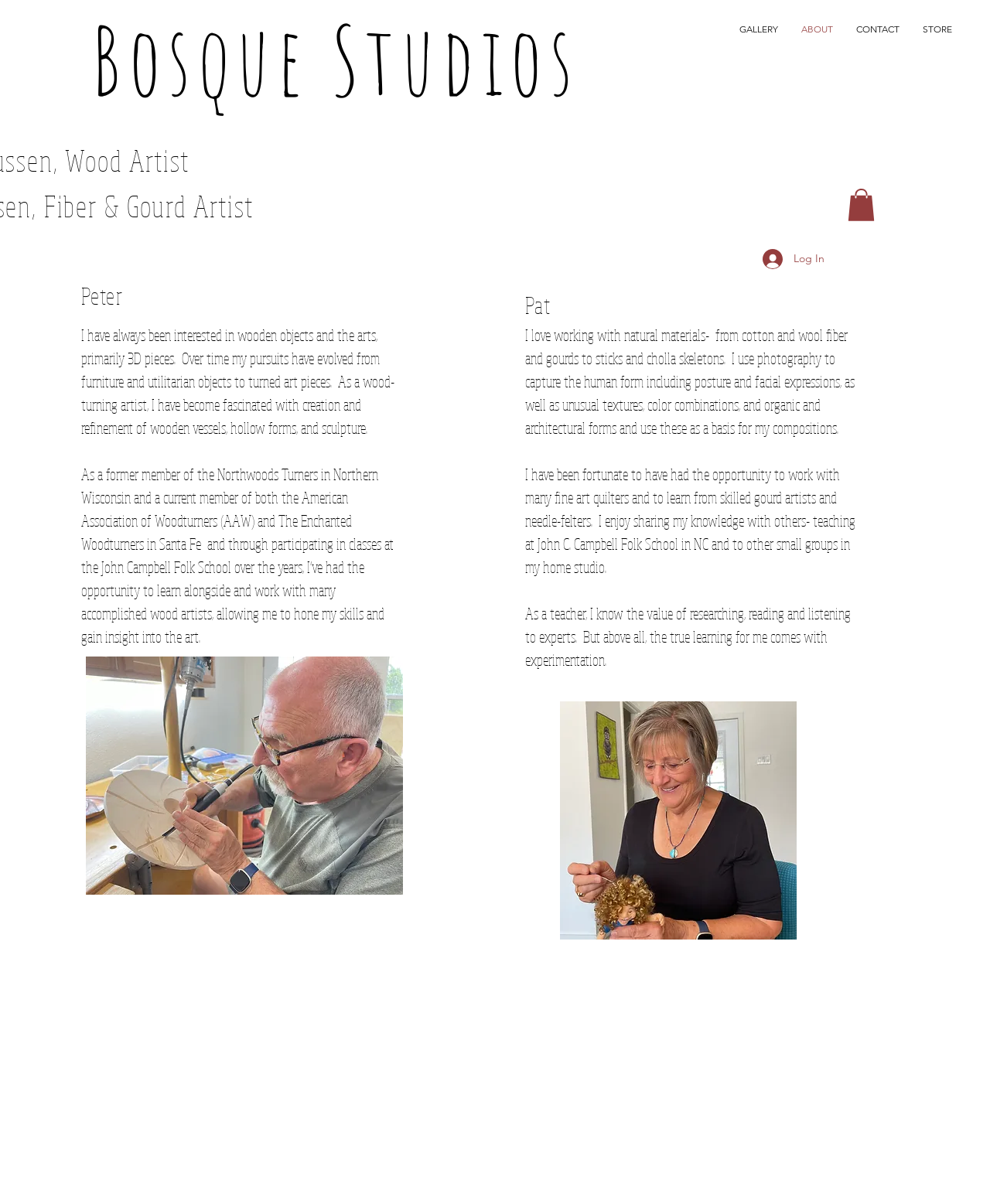What is the profession of the second artist mentioned? Using the information from the screenshot, answer with a single word or phrase.

quilter